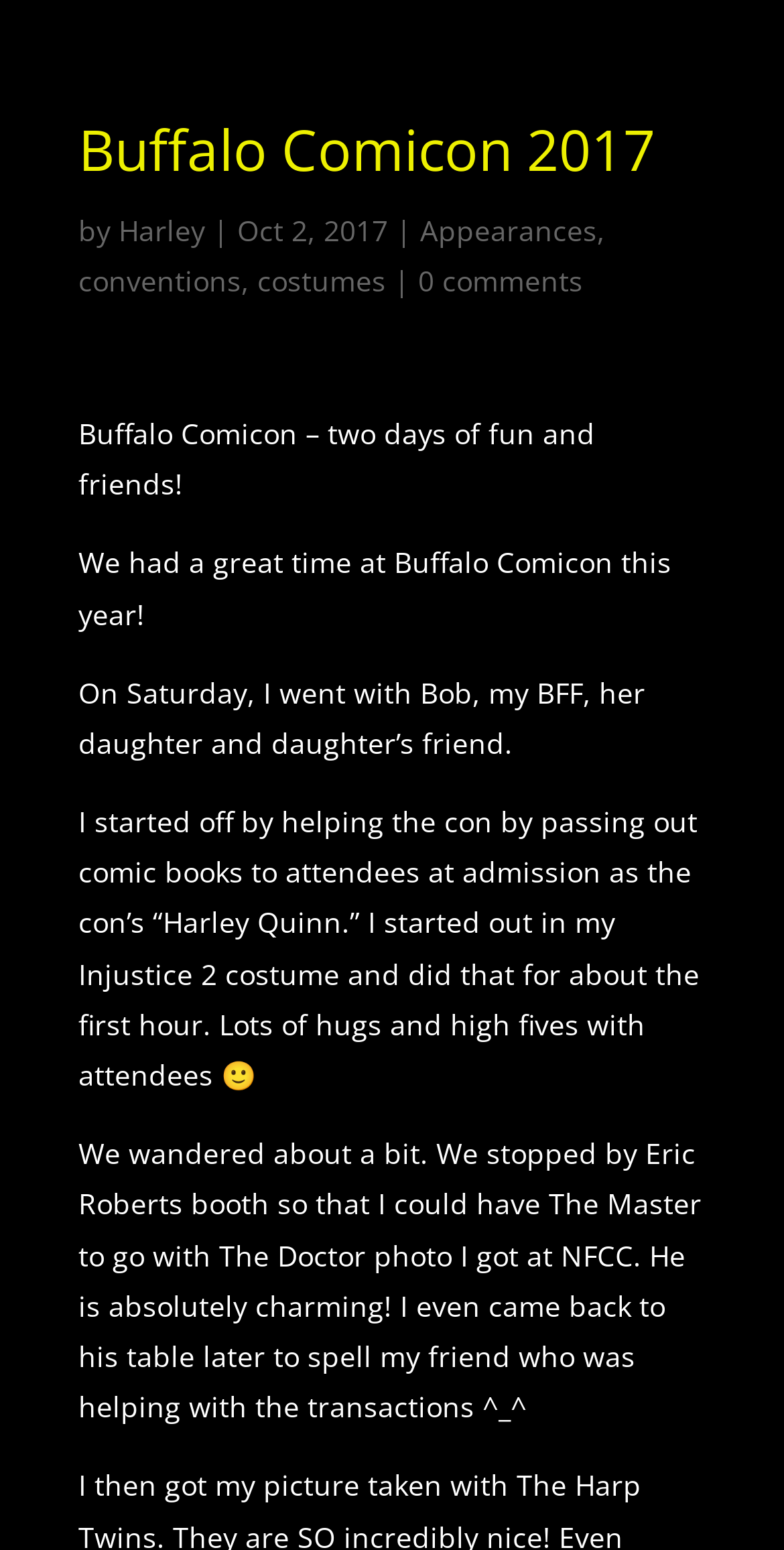What is the name of the convention?
Look at the image and provide a short answer using one word or a phrase.

Buffalo Comicon